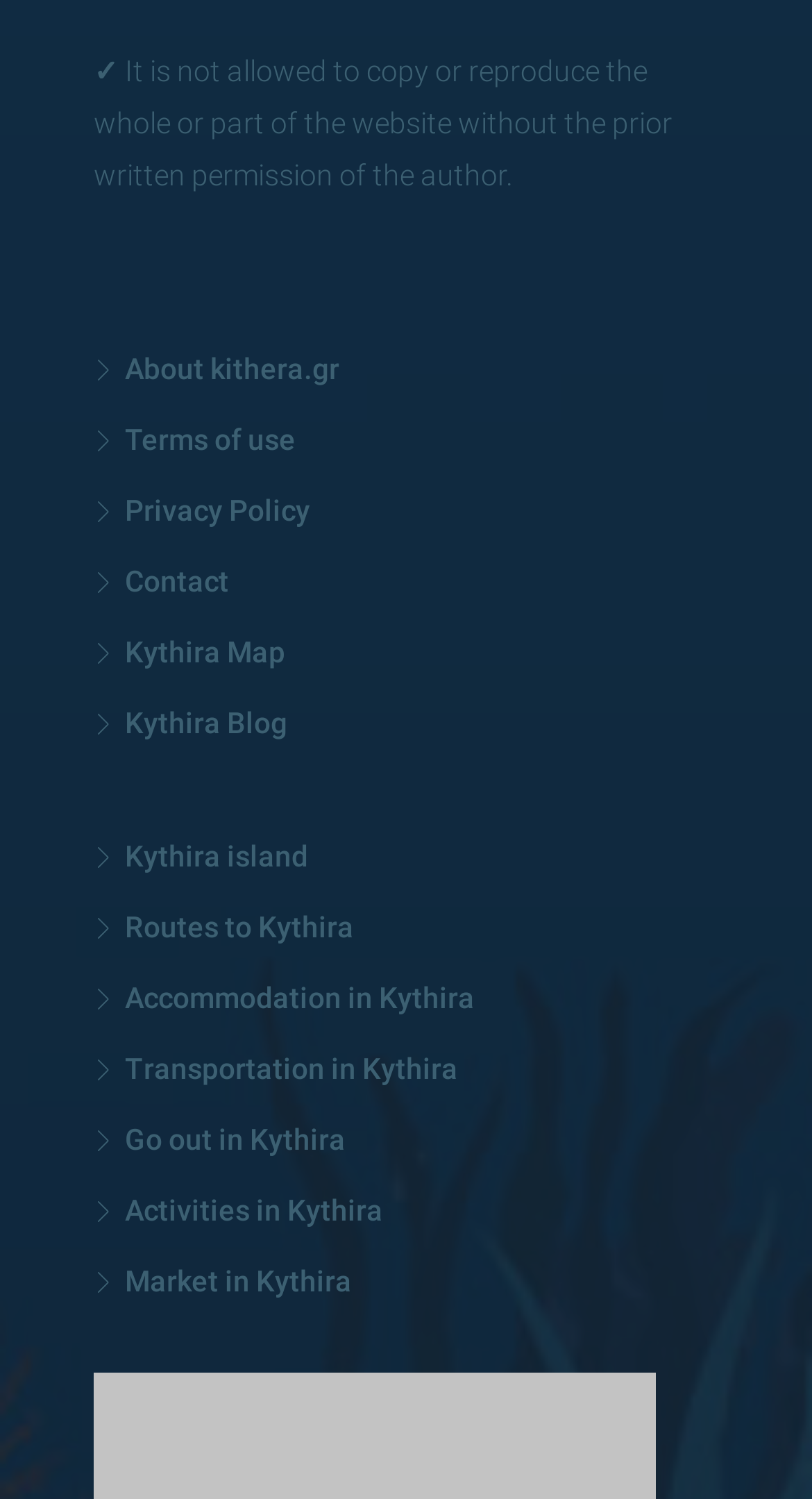Please identify the bounding box coordinates of the area that needs to be clicked to fulfill the following instruction: "View About kithera.gr."

[0.115, 0.234, 0.418, 0.256]